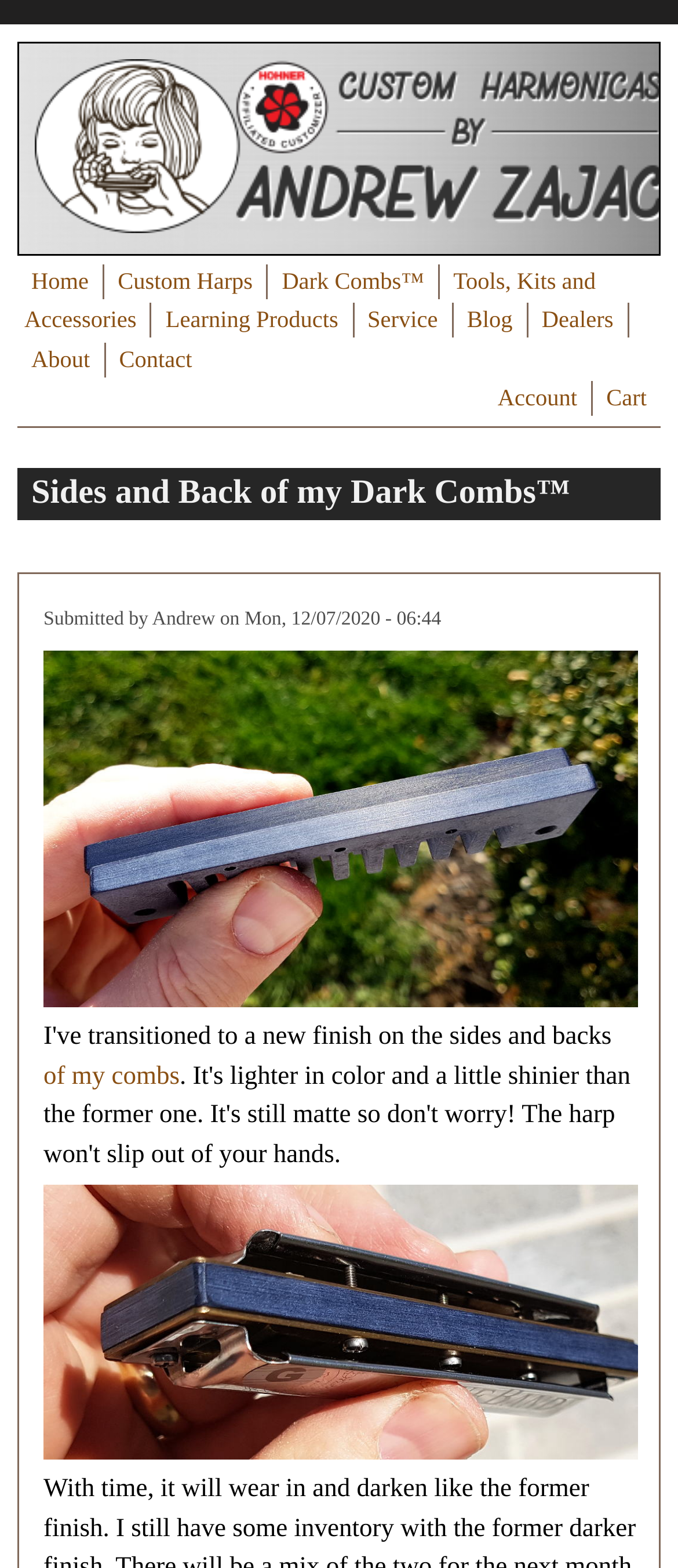Create a detailed summary of the webpage's content and design.

The webpage is about custom harmonicas by Andrew Zajac, specifically showcasing the sides and back of his Dark Combs™. 

At the top left, there is a "Skip to main content" link. Next to it, there is a navigation menu with links to "Home", "Custom Harps", "Dark Combs™", "Tools, Kits and Accessories", "Learning Products", "Service", "Blog", "Dealers", "About", and "Contact". 

Below the navigation menu, there is a large heading that reads "Sides and Back of my Dark Combs™". 

Under the heading, there is a section with text that says "Submitted by Andrew on Mon, 12/07/2020 - 06:44". 

To the right of this section, there is a large image that takes up most of the width of the page. 

Below the image, there is a link that says "of my combs". 

Further down, there is another large image that spans the width of the page. 

At the top right, there are links to "Account" and "Cart".